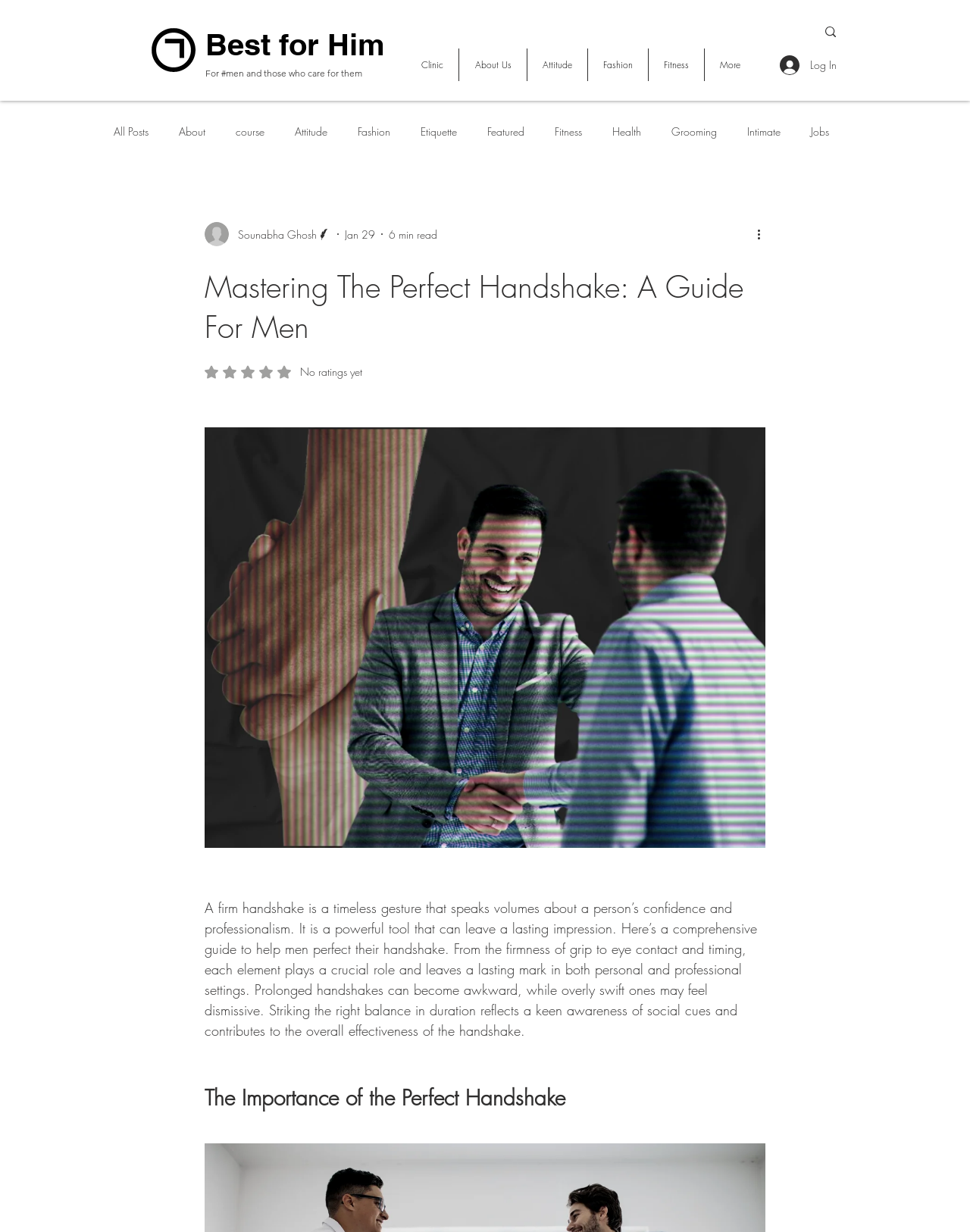Indicate the bounding box coordinates of the clickable region to achieve the following instruction: "Log in to the website."

[0.793, 0.041, 0.873, 0.065]